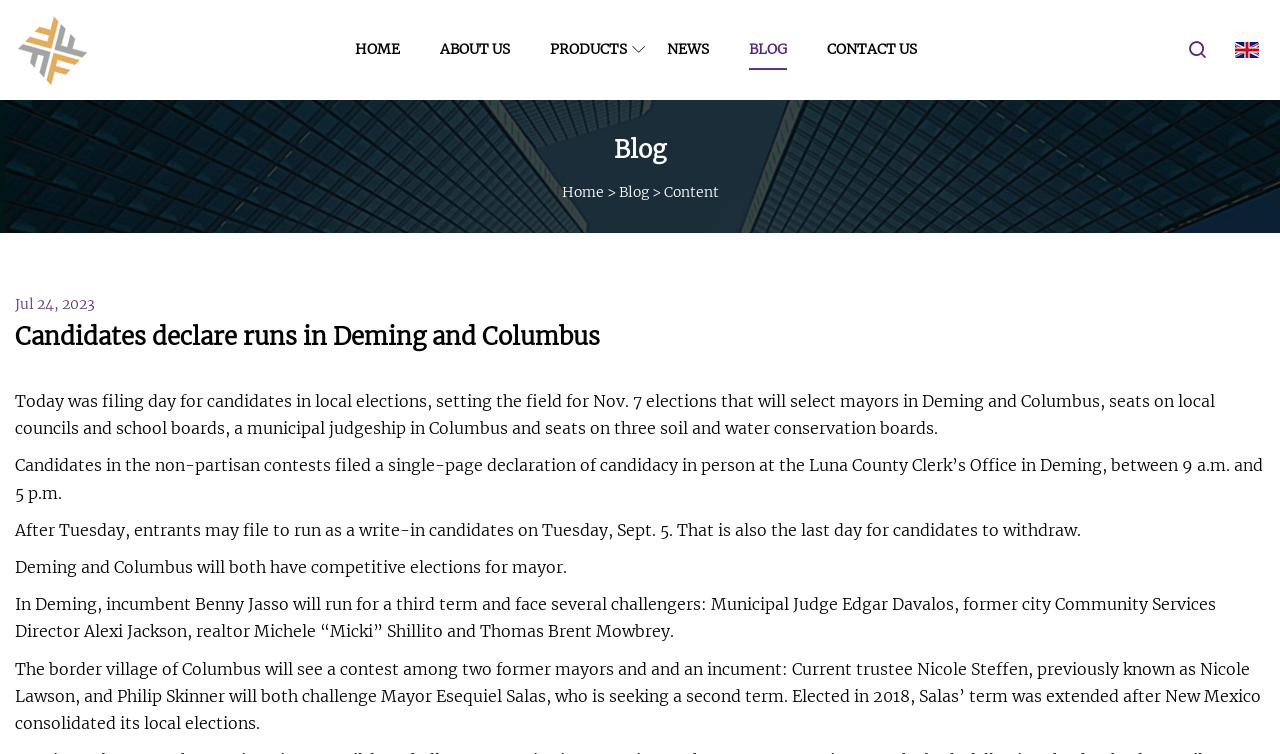Identify the bounding box coordinates for the region of the element that should be clicked to carry out the instruction: "Contact us". The bounding box coordinates should be four float numbers between 0 and 1, i.e., [left, top, right, bottom].

[0.646, 0.0, 0.716, 0.133]